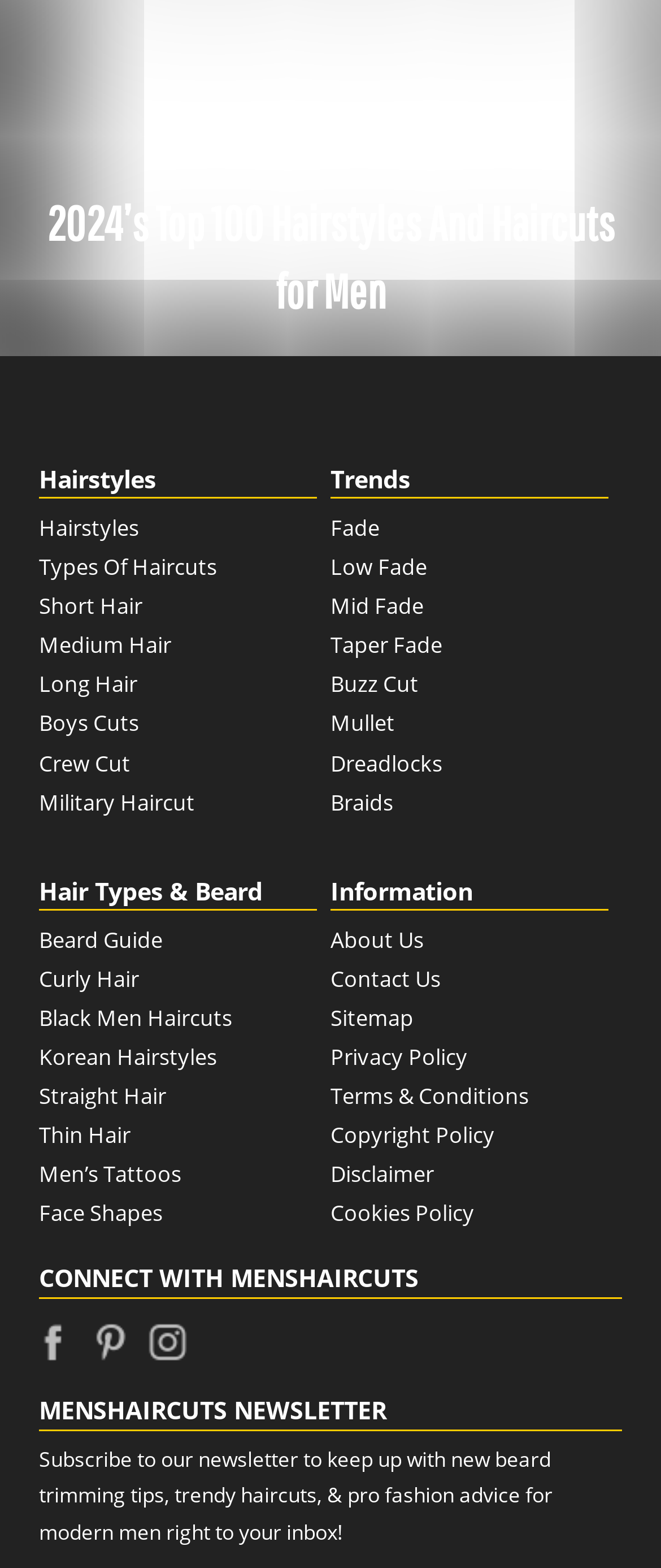Using the information in the image, give a comprehensive answer to the question: 
What is the main topic of this webpage?

Based on the title '2024’s Top 100 Hairstyles And Haircuts for Men' and the various links and categories related to hairstyles and haircuts, it is clear that the main topic of this webpage is hairstyles and haircuts for men.